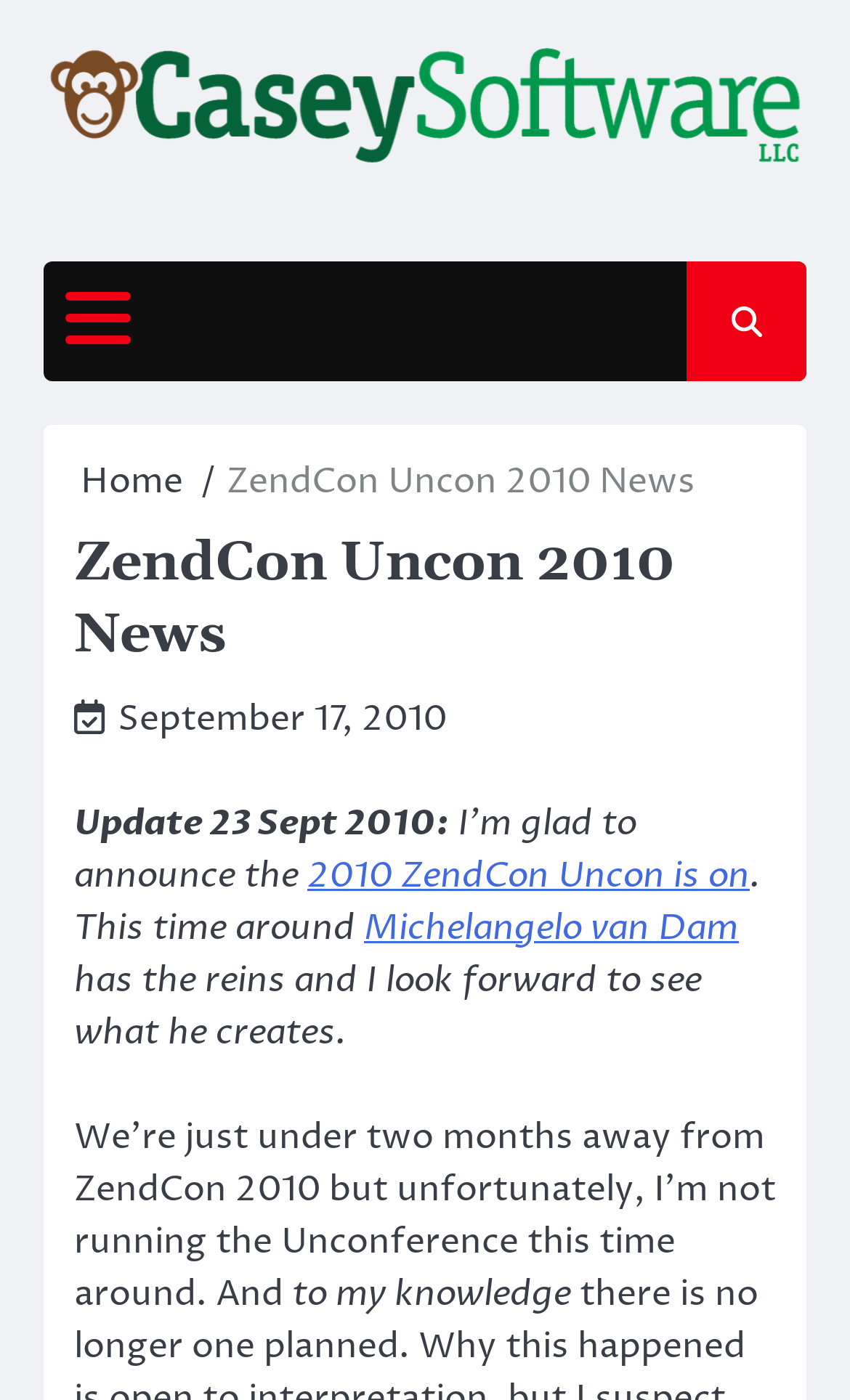Please provide a one-word or phrase answer to the question: 
What is the current section of the website?

News